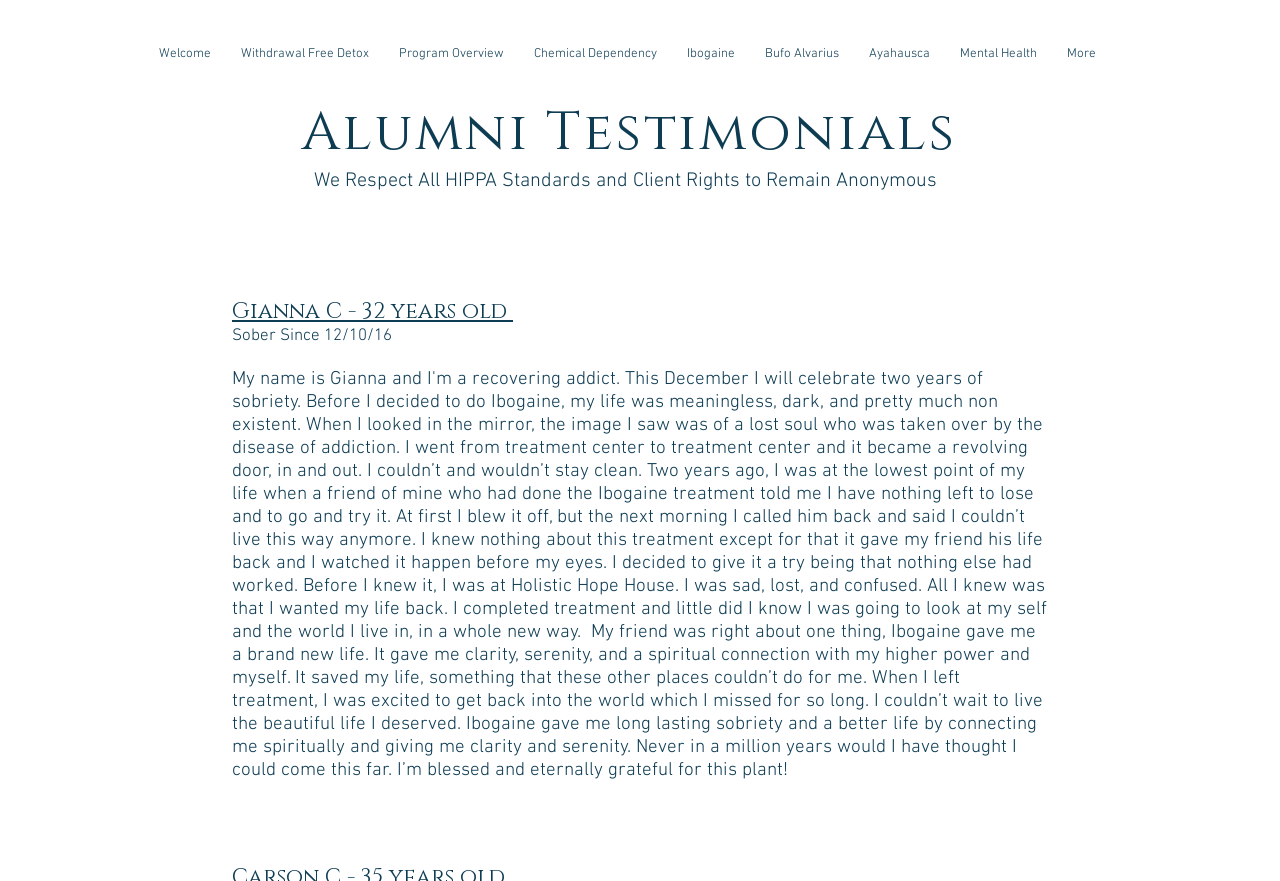Determine the bounding box coordinates for the area that needs to be clicked to fulfill this task: "Learn more about Ibogaine". The coordinates must be given as four float numbers between 0 and 1, i.e., [left, top, right, bottom].

[0.525, 0.041, 0.586, 0.082]